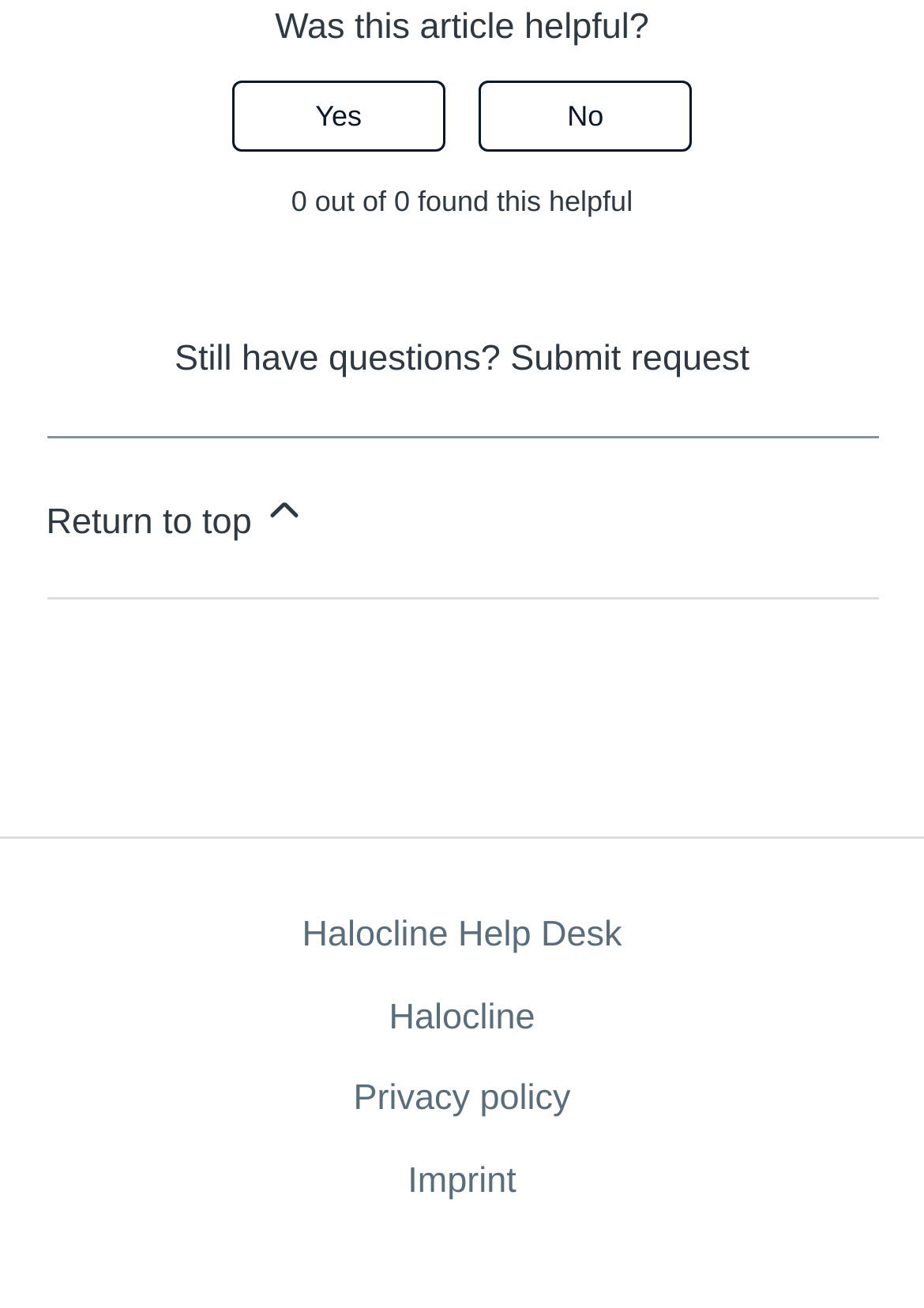Identify the bounding box for the element characterized by the following description: "744".

None